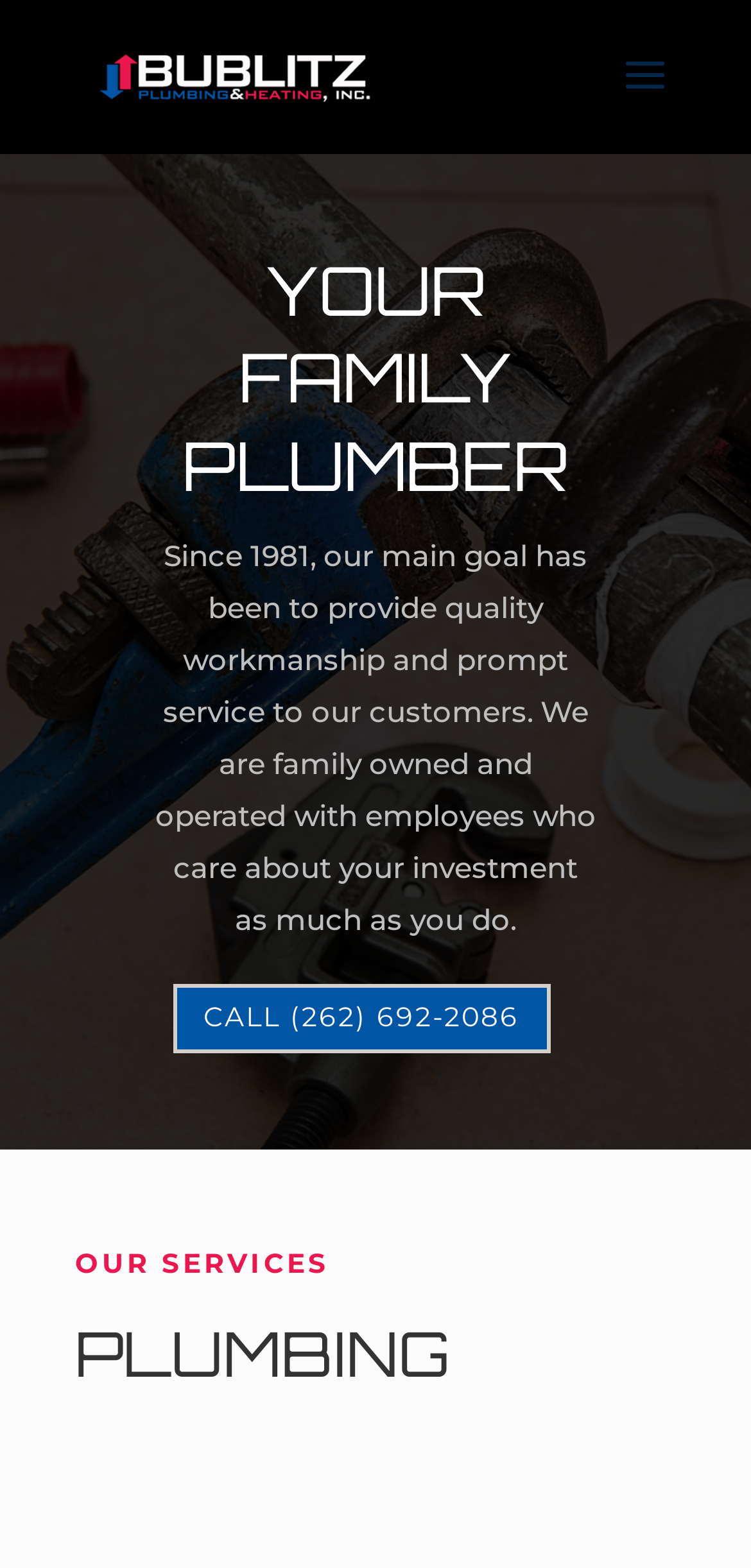Provide a brief response to the question using a single word or phrase: 
How can customers contact the company?

Call (262) 692-2086